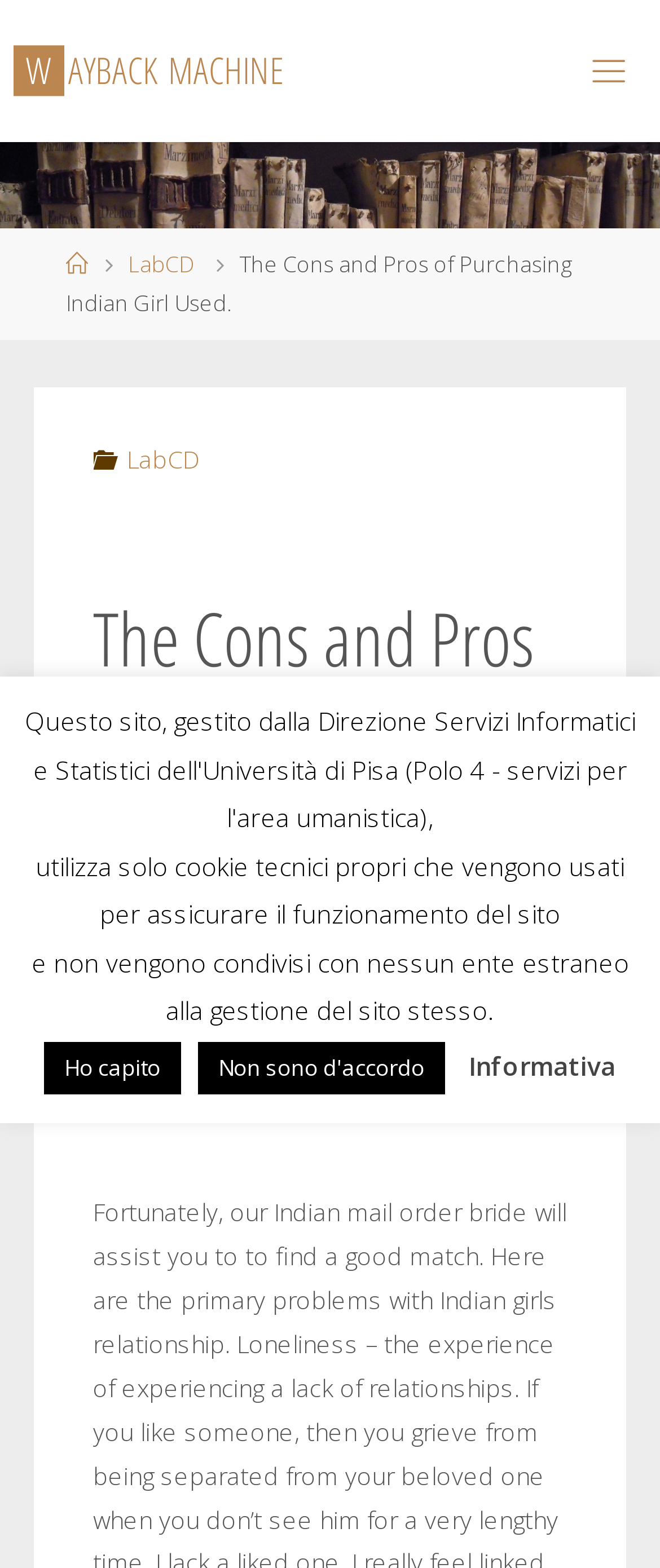Bounding box coordinates are specified in the format (top-left x, top-left y, bottom-right x, bottom-right y). All values are floating point numbers bounded between 0 and 1. Please provide the bounding box coordinate of the region this sentence describes: Home

None